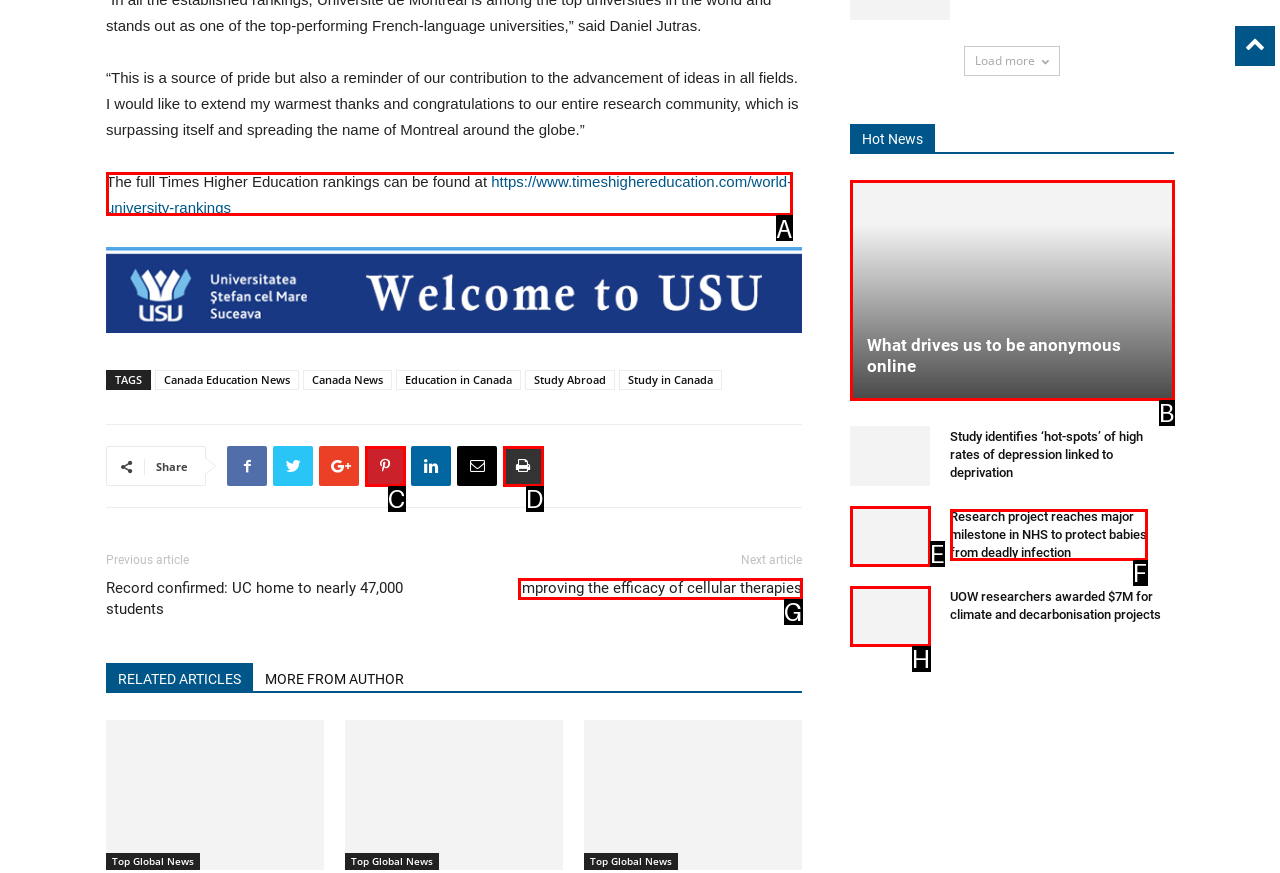Which letter corresponds to the correct option to complete the task: Click the link to view the full Times Higher Education rankings?
Answer with the letter of the chosen UI element.

A